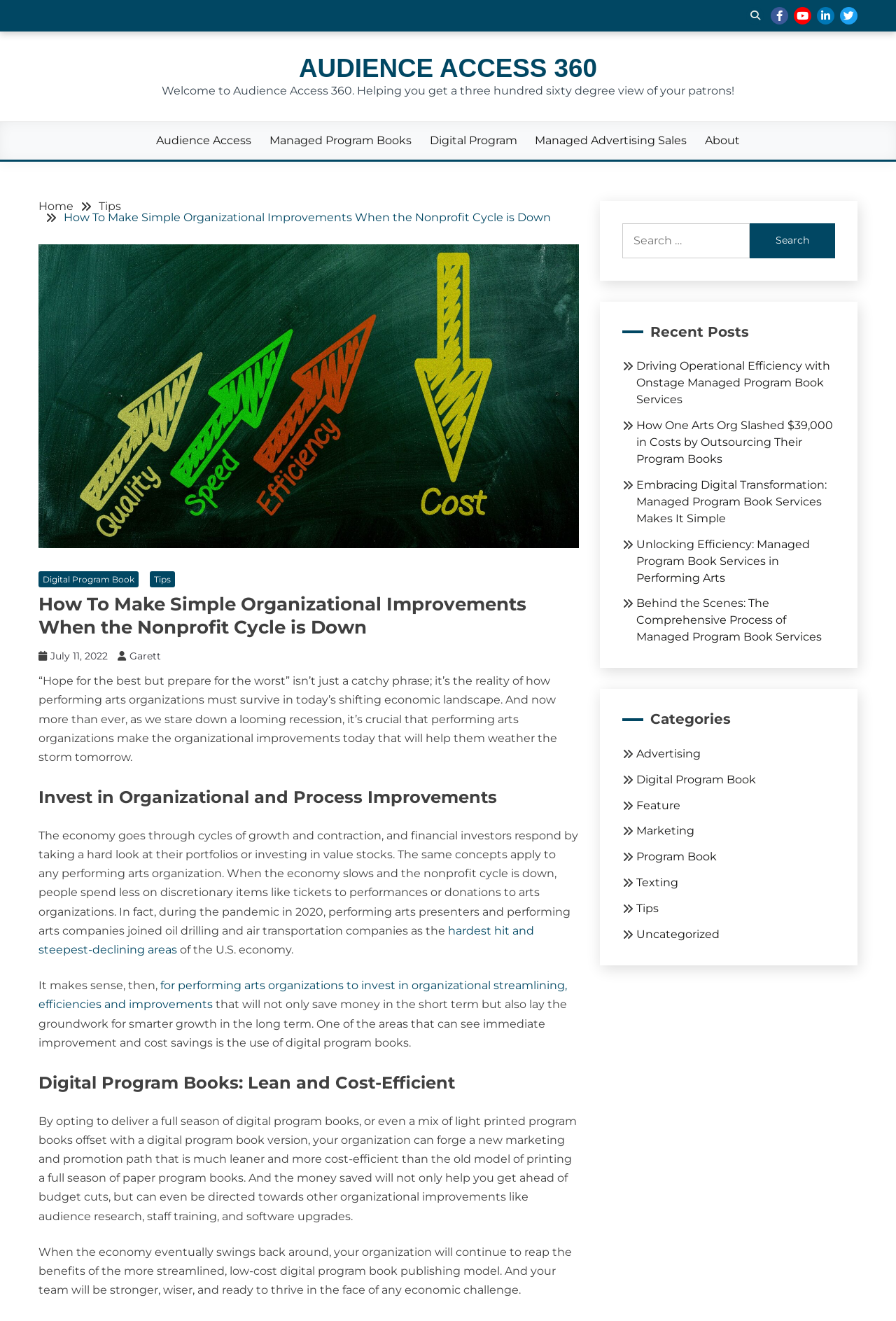Determine the bounding box coordinates for the area you should click to complete the following instruction: "Read the article about making simple organizational improvements".

[0.043, 0.449, 0.646, 0.483]